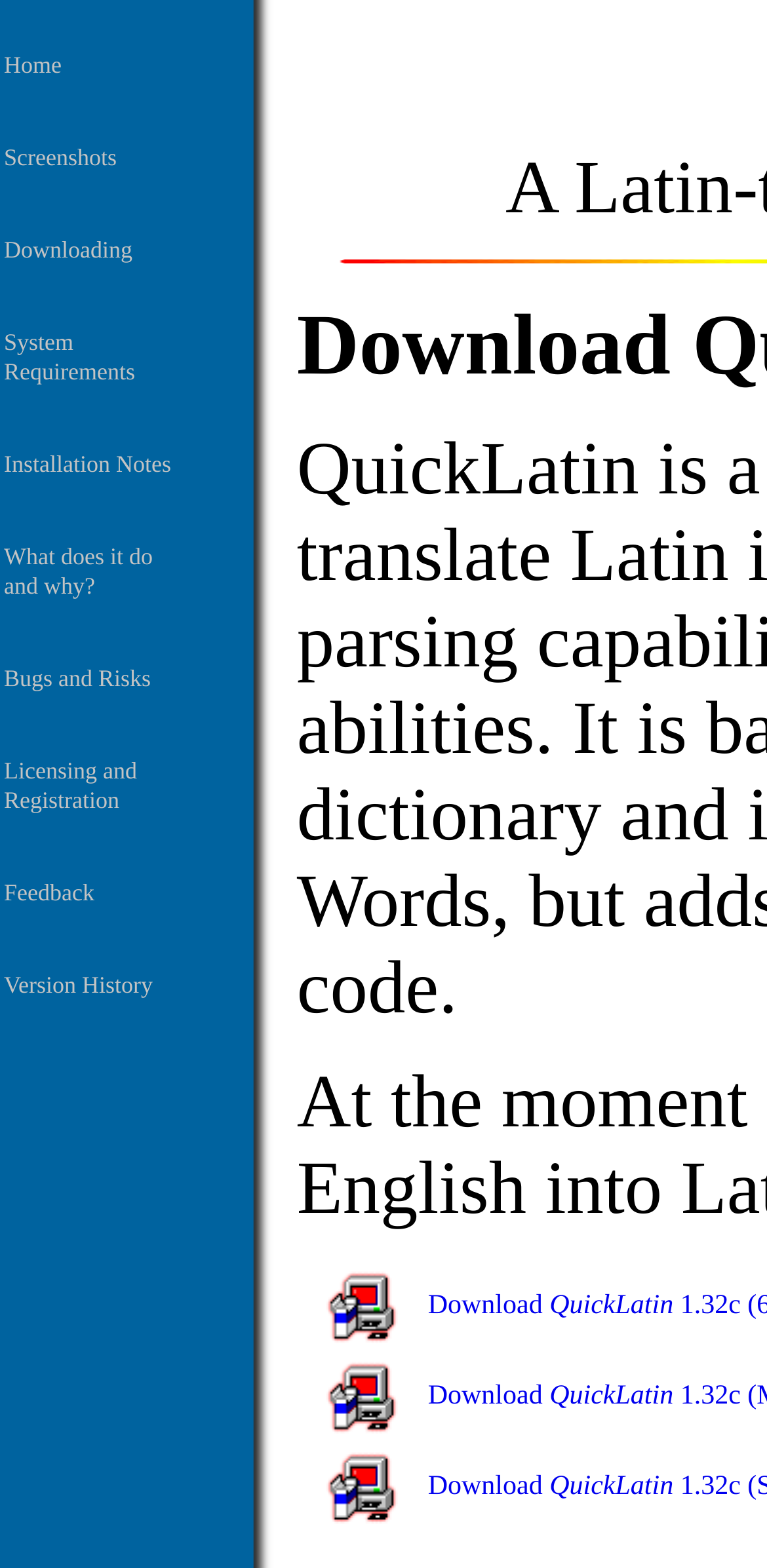Offer a comprehensive description of the webpage’s content and structure.

The webpage is dedicated to QuickLatin, a premier Latin to English translation tool. At the top, there is a navigation menu with 9 links: Home, Screenshots, Downloading, System Requirements, Installation Notes, What does it do and why?, Bugs and Risks, Licensing and Registration, and Feedback. These links are arranged in a vertical column, with each link below the previous one.

Below the navigation menu, there is a section with three rows of content. Each row contains a link to download a zipfile, accompanied by a small image of a zipfile icon. The links and images are aligned horizontally, with the links on the right side of the images.

There is no prominent header or title on the page, but the navigation menu and the download links suggest that the page is focused on providing information and resources related to QuickLatin.